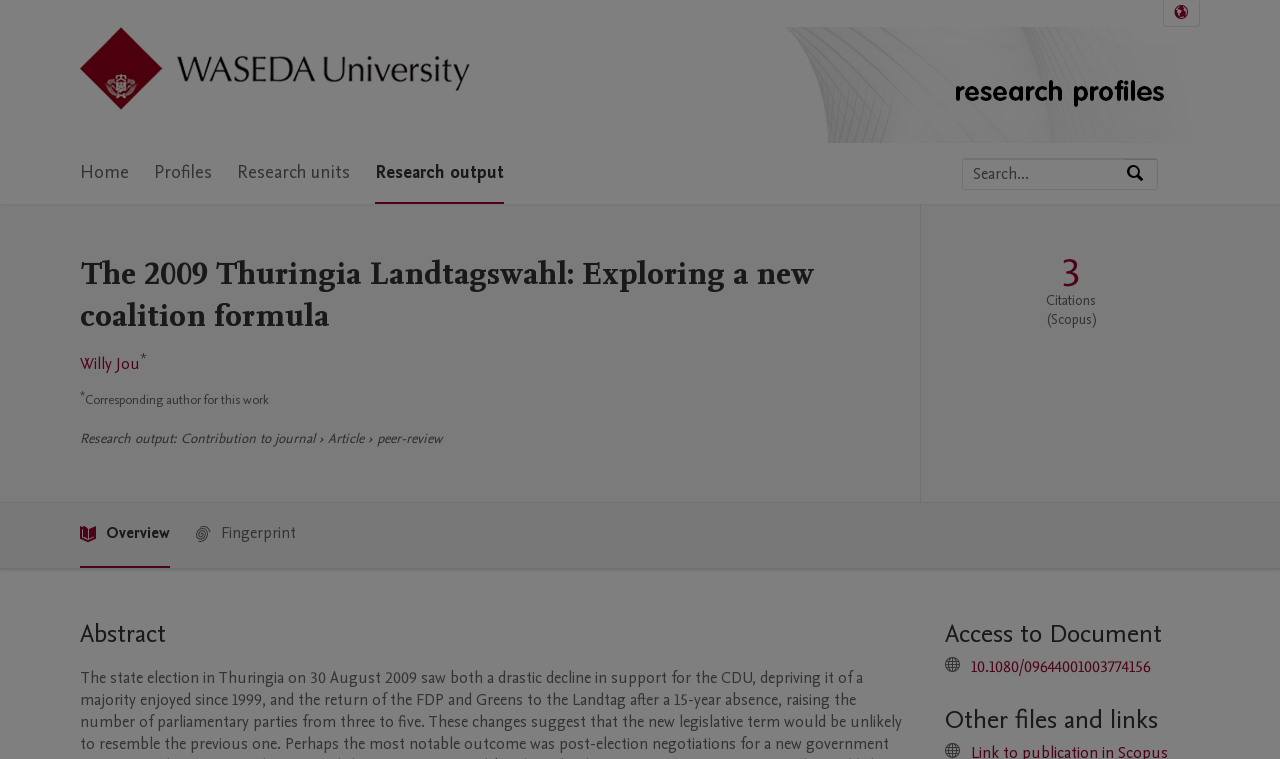Give a short answer using one word or phrase for the question:
What is the type of research output?

Article